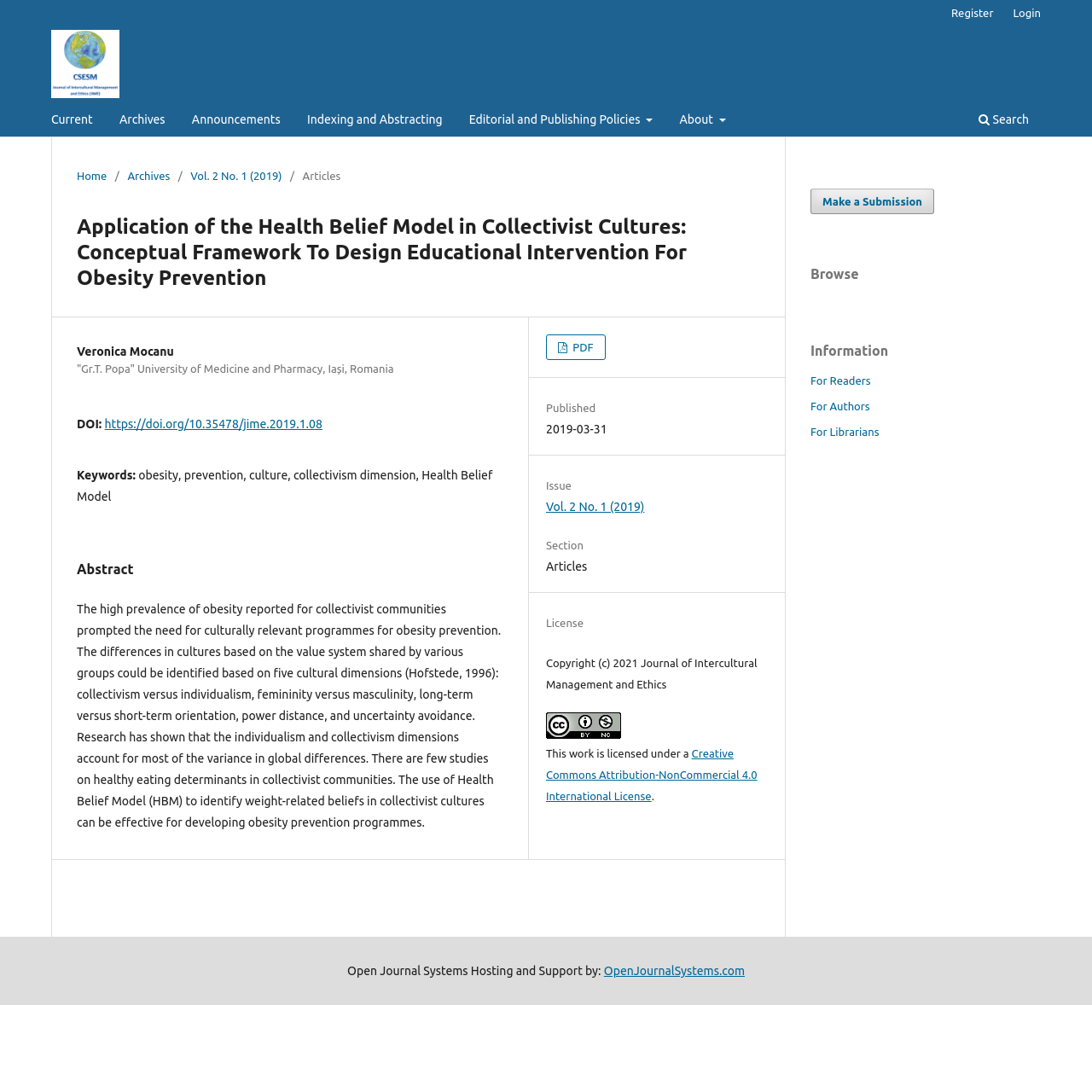Use one word or a short phrase to answer the question provided: 
What is the title of the article?

Application of the Health Belief Model in Collectivist Cultures